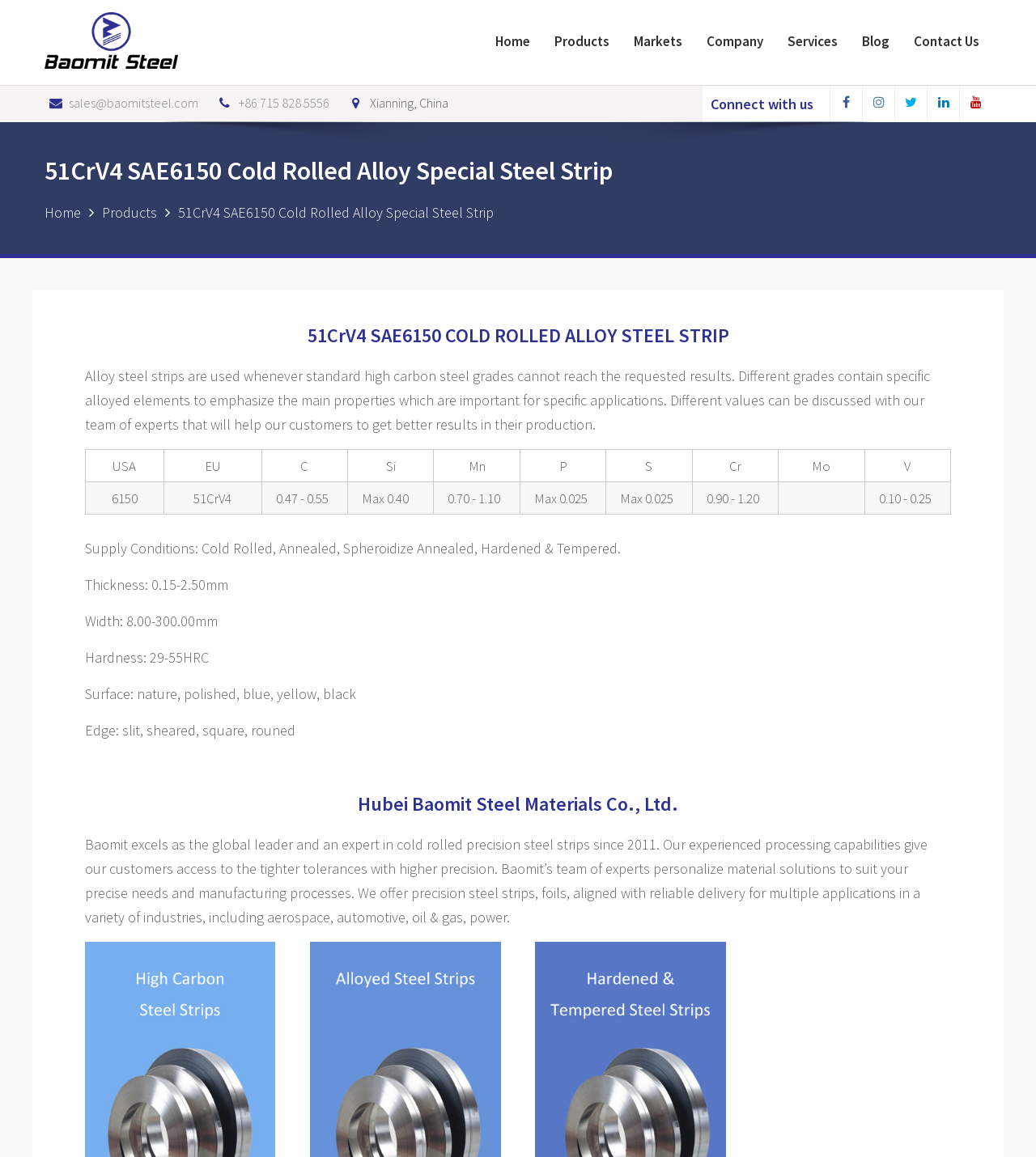Determine the bounding box coordinates of the target area to click to execute the following instruction: "View the About Us page."

None